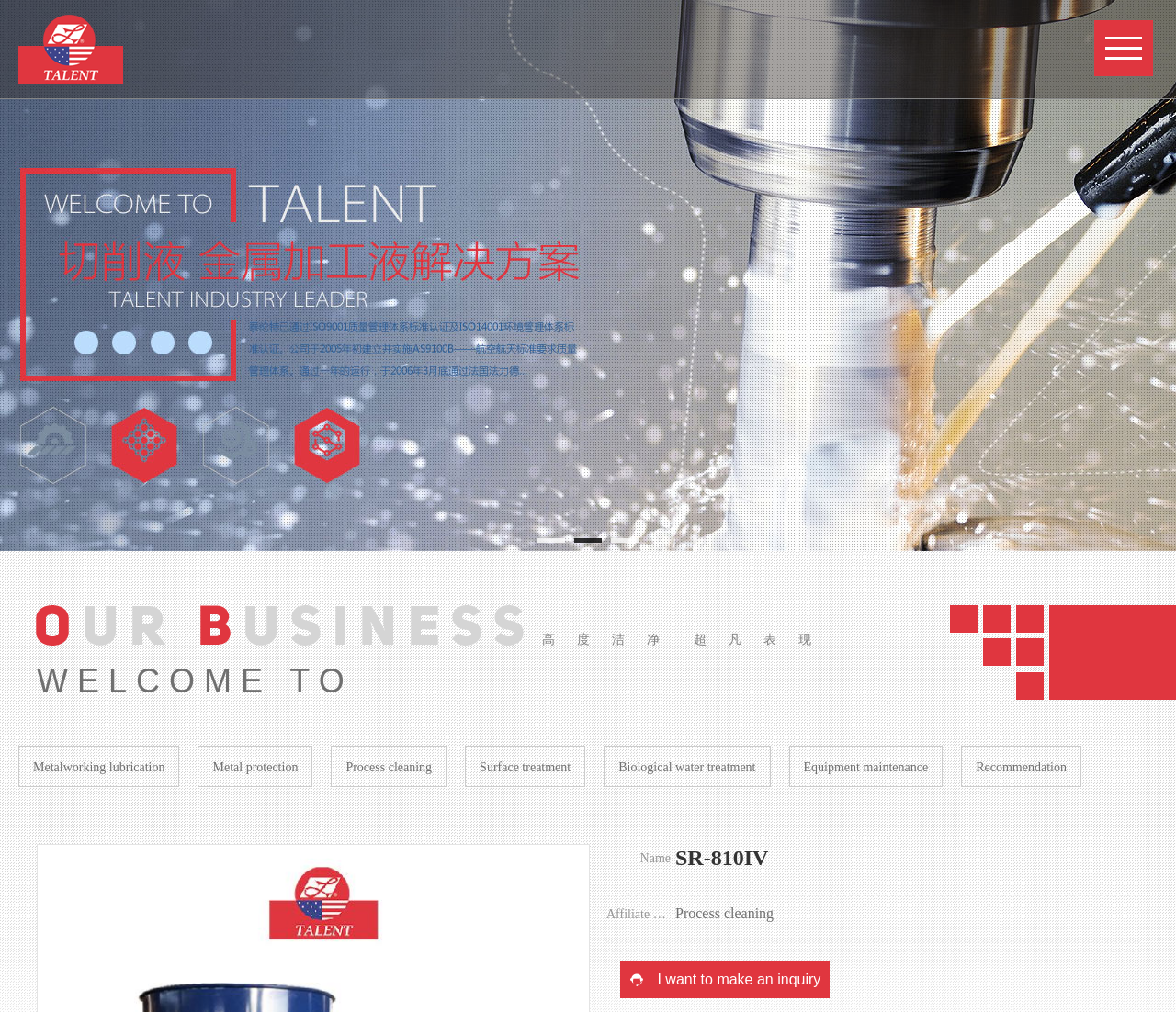Using the provided element description: "Biological water treatment", identify the bounding box coordinates. The coordinates should be four floats between 0 and 1 in the order [left, top, right, bottom].

[0.513, 0.737, 0.655, 0.778]